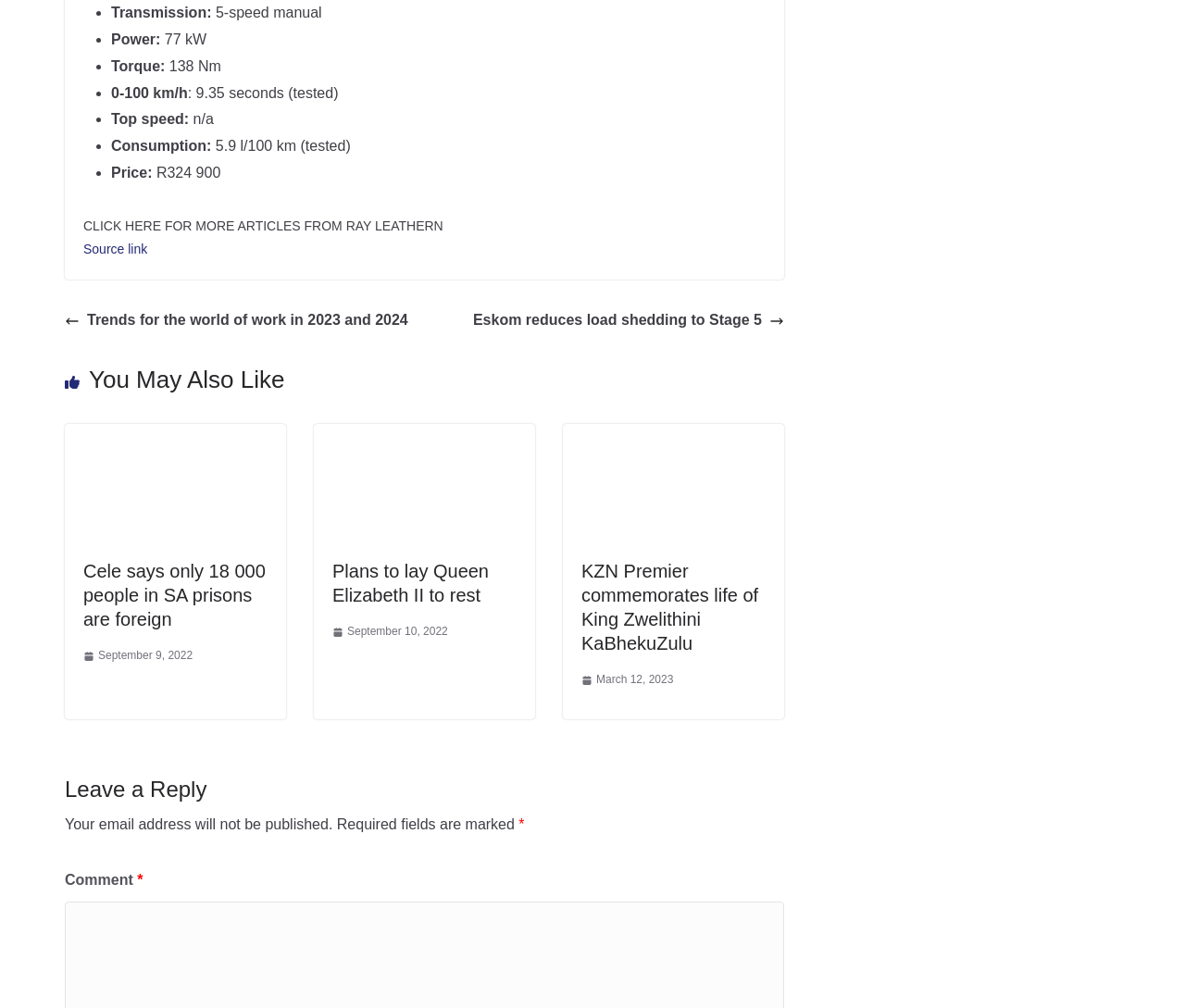Calculate the bounding box coordinates of the UI element given the description: "September 10, 2022".

[0.28, 0.617, 0.378, 0.637]